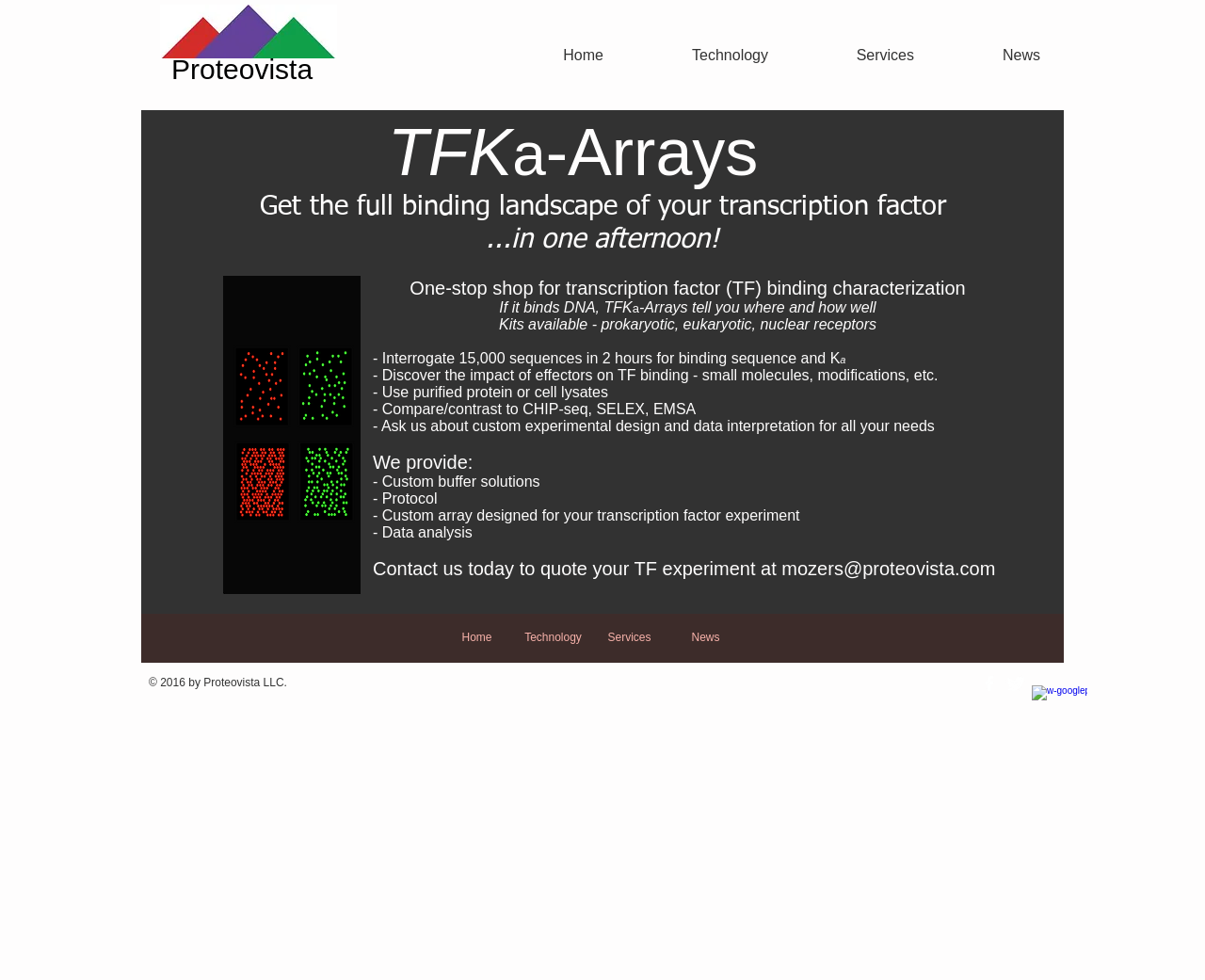Provide the bounding box coordinates of the UI element this sentence describes: "aria-label="Twitter Clean"".

[0.834, 0.687, 0.852, 0.708]